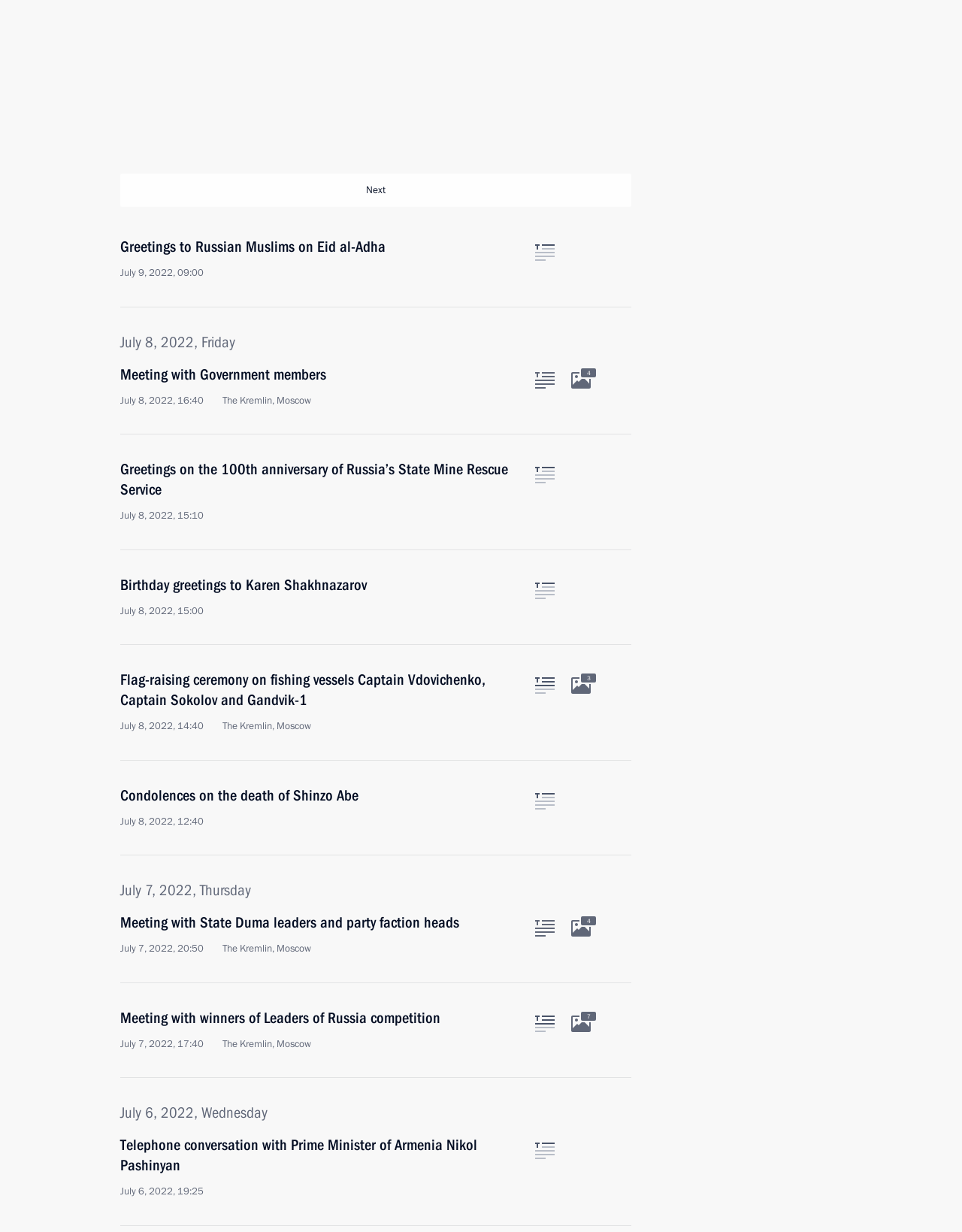Locate the bounding box coordinates for the element described below: "July, 2022". The coordinates must be four float values between 0 and 1, formatted as [left, top, right, bottom].

[0.559, 0.046, 0.656, 0.065]